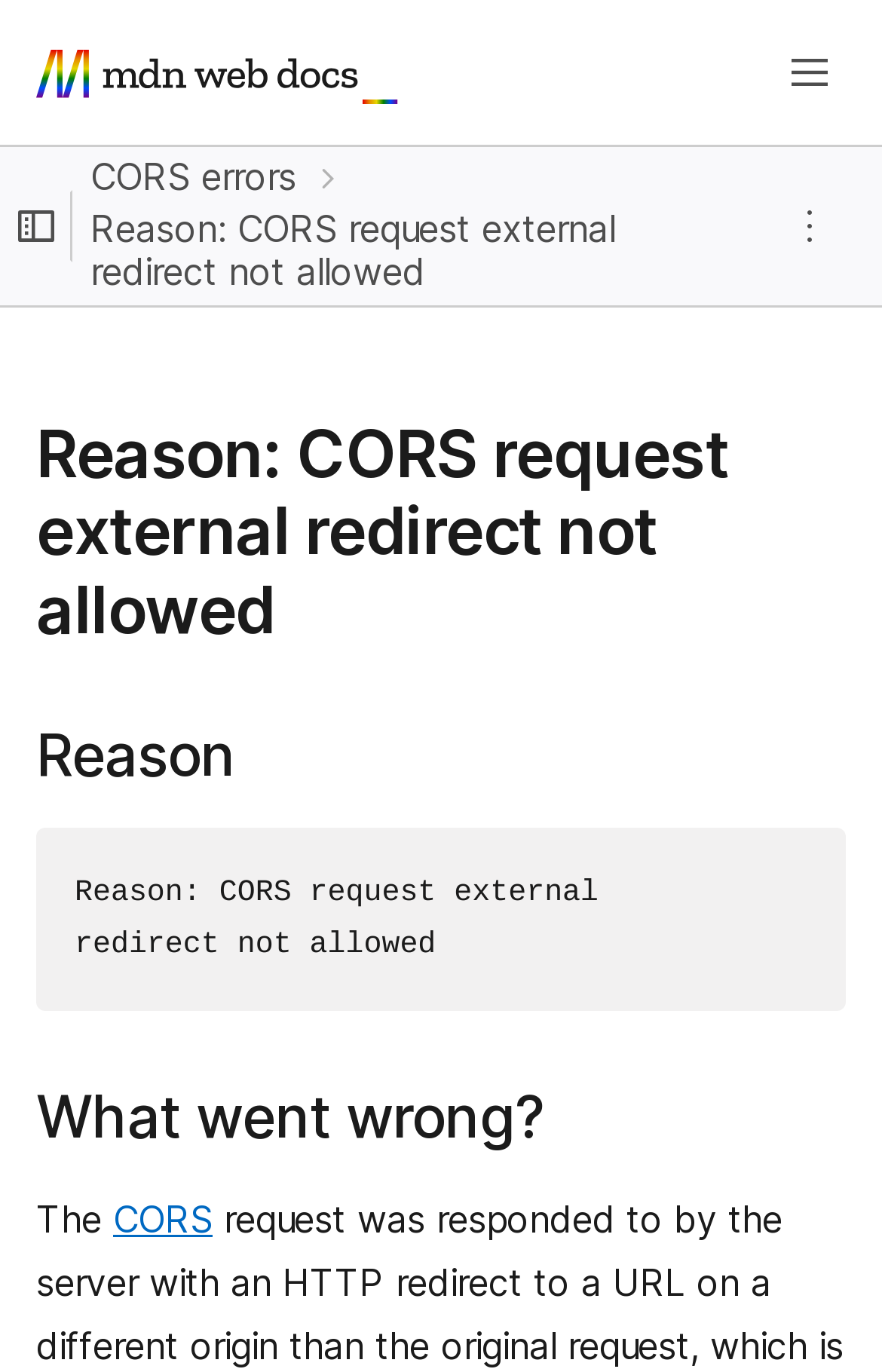Consider the image and give a detailed and elaborate answer to the question: 
What is the first word of the sentence in the 'What went wrong?' section?

The first word of the sentence in the 'What went wrong?' section can be determined by looking at the StaticText element with the text 'The CORS request external redirect not allowed
'.